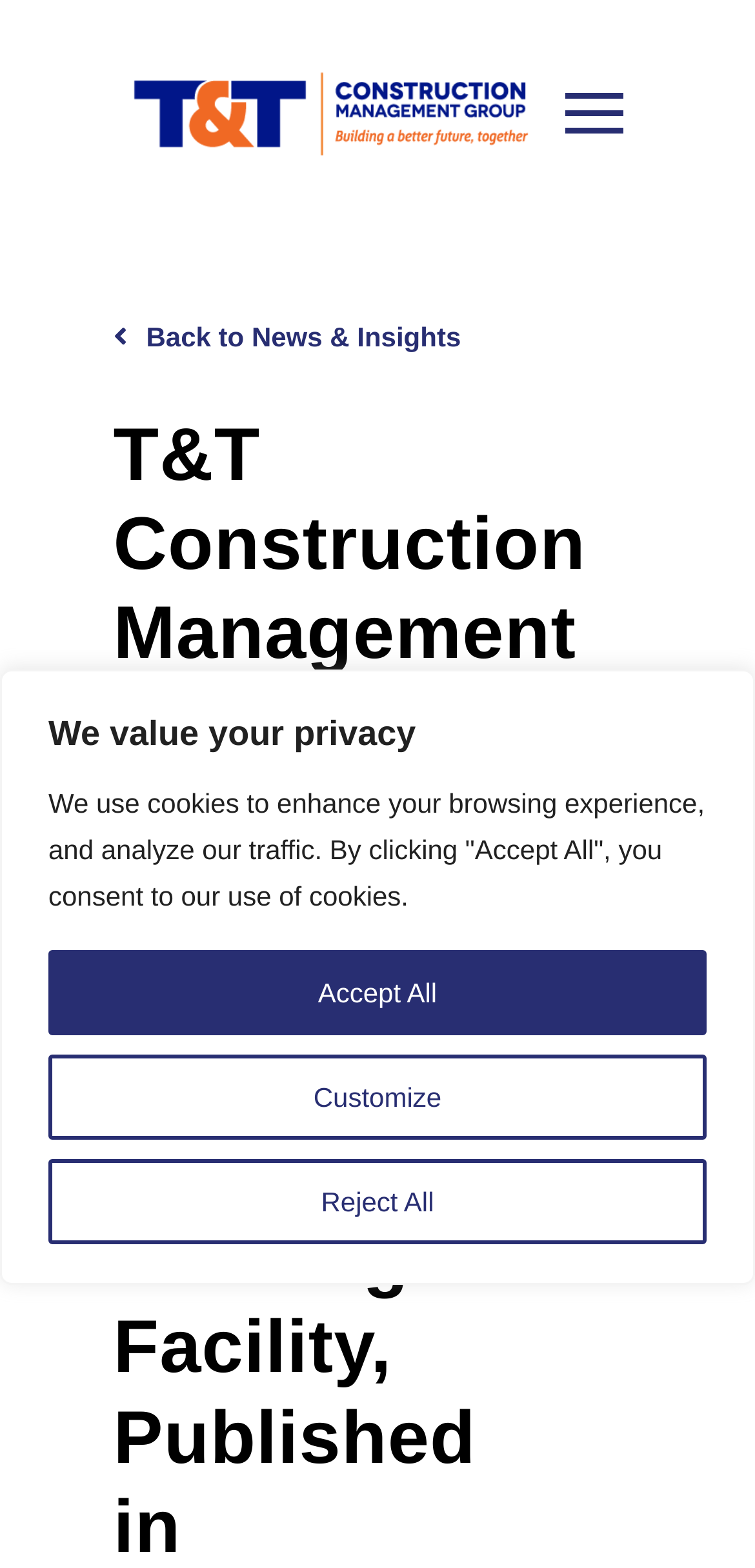Extract the main title from the webpage.

T&T Construction Management Group Inc. Awarded Orange County Fire Rescue Training Facility, Published in Firehouse Magazine